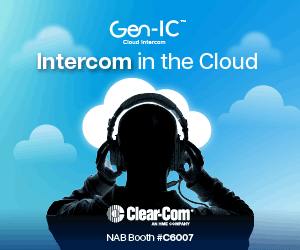Examine the image carefully and respond to the question with a detailed answer: 
What is the name of the product showcased?

The name of the product showcased is Gen-IC, which is a cloud-based intercom system, as indicated by the text 'Gen-IC Cloud Intercom' above the silhouette.